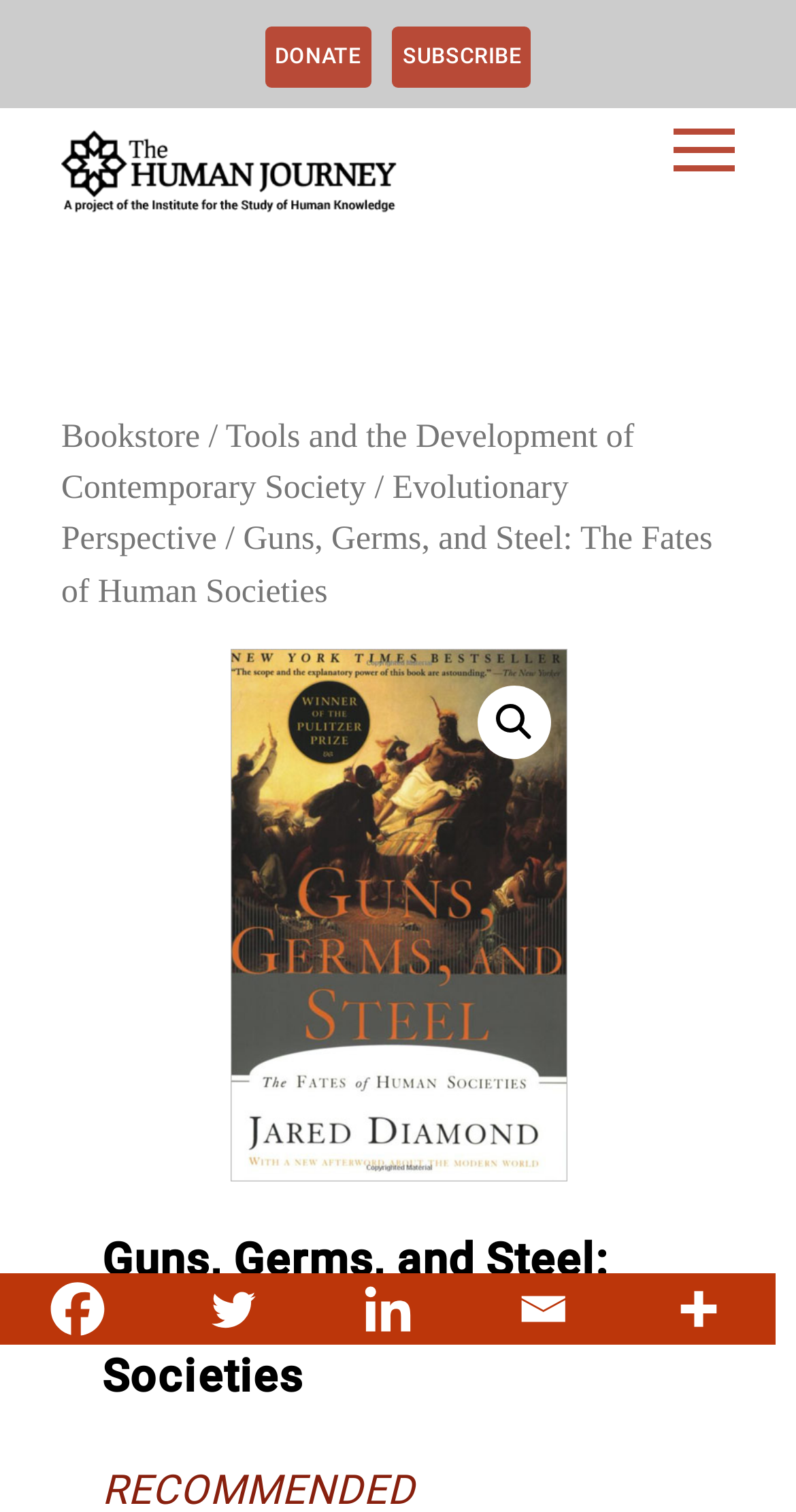Identify the bounding box coordinates of the element that should be clicked to fulfill this task: "Search for something". The coordinates should be provided as four float numbers between 0 and 1, i.e., [left, top, right, bottom].

[0.599, 0.454, 0.691, 0.502]